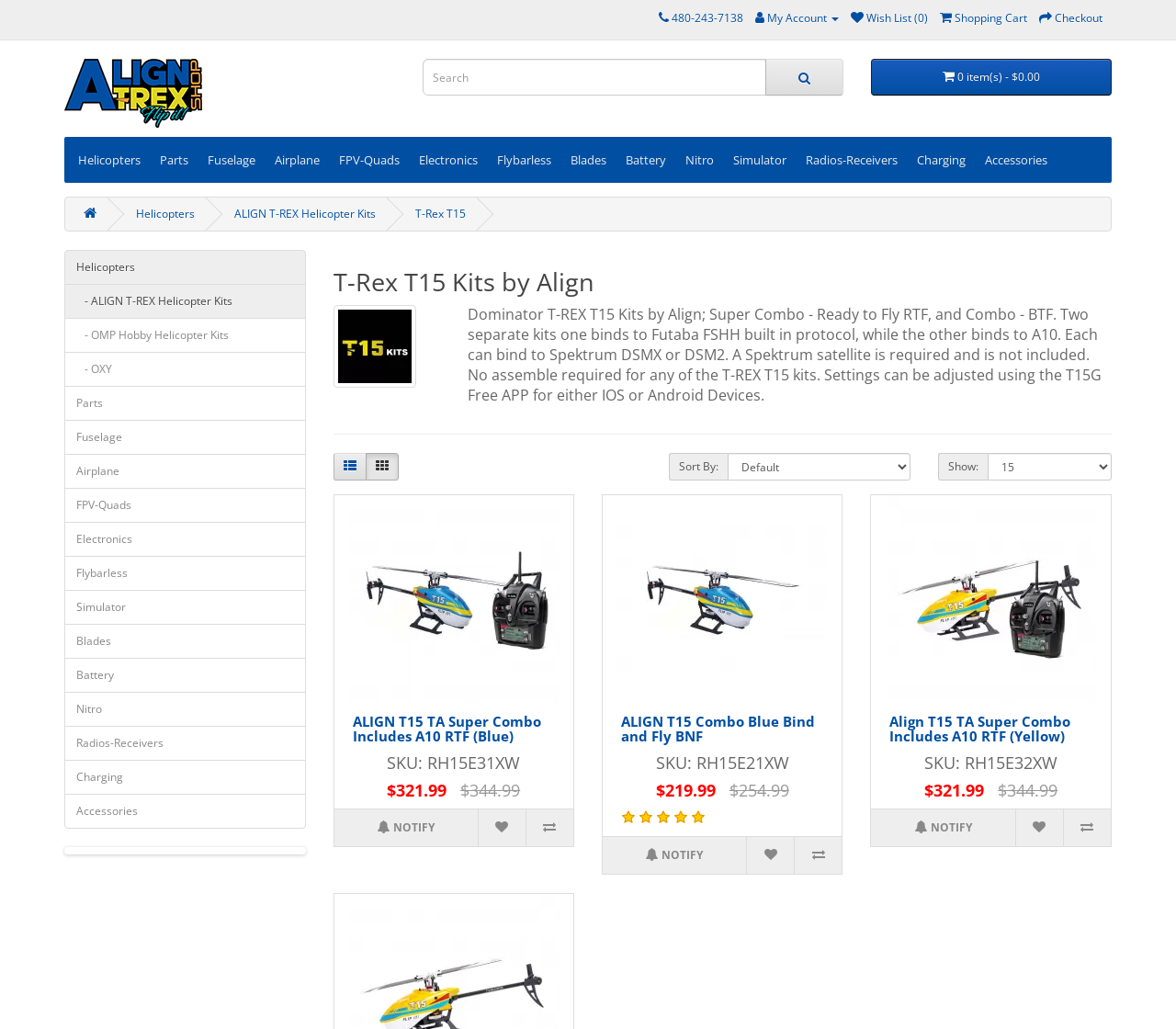Please provide a detailed answer to the question below based on the screenshot: 
How many items are in the shopping cart?

I found the number of items in the shopping cart by looking at the link element that says '0 item(s) - $0.00', which suggests that there are 0 items in the cart.